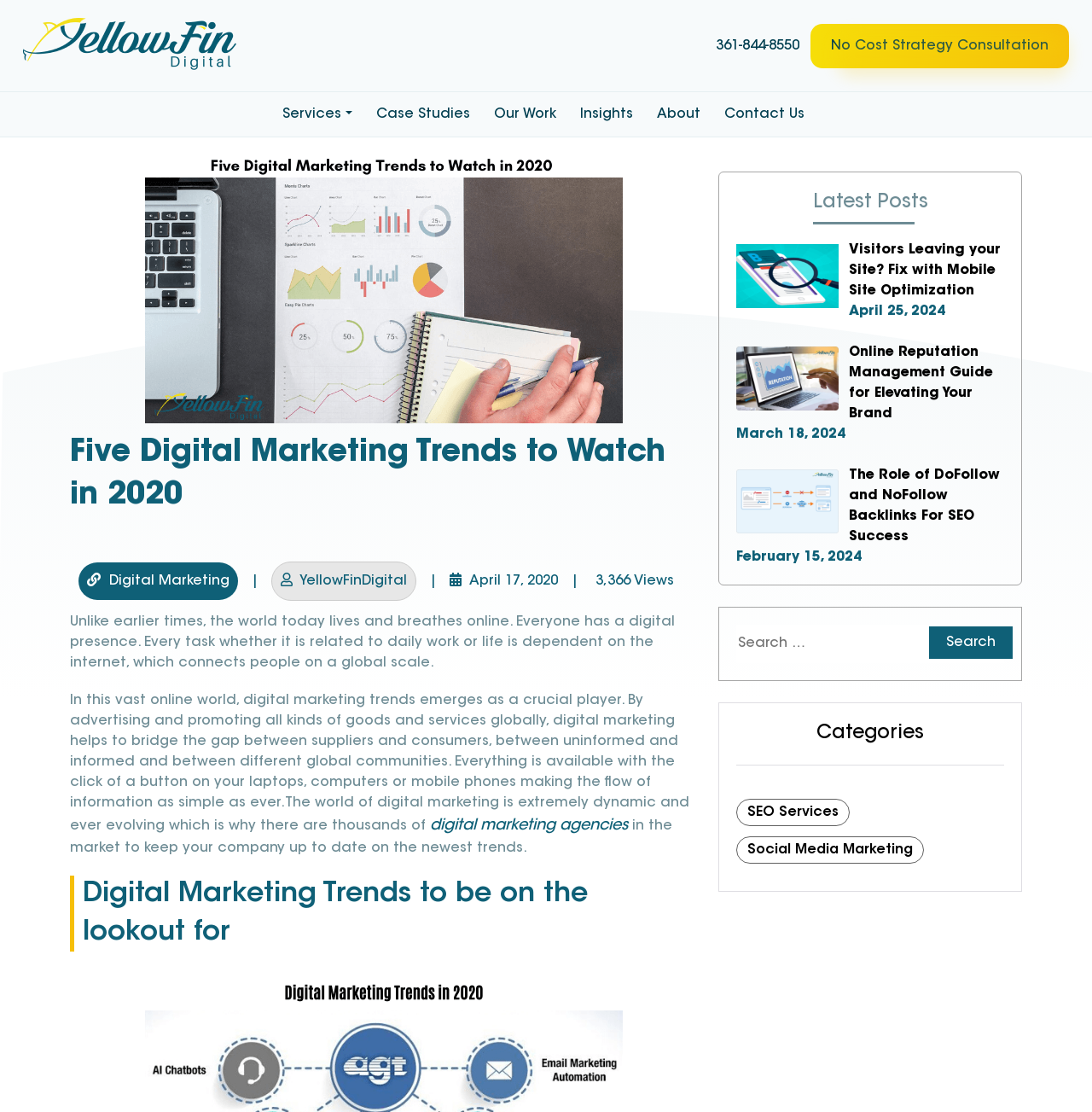Locate the bounding box coordinates of the element that should be clicked to execute the following instruction: "Call the phone number".

[0.649, 0.026, 0.738, 0.056]